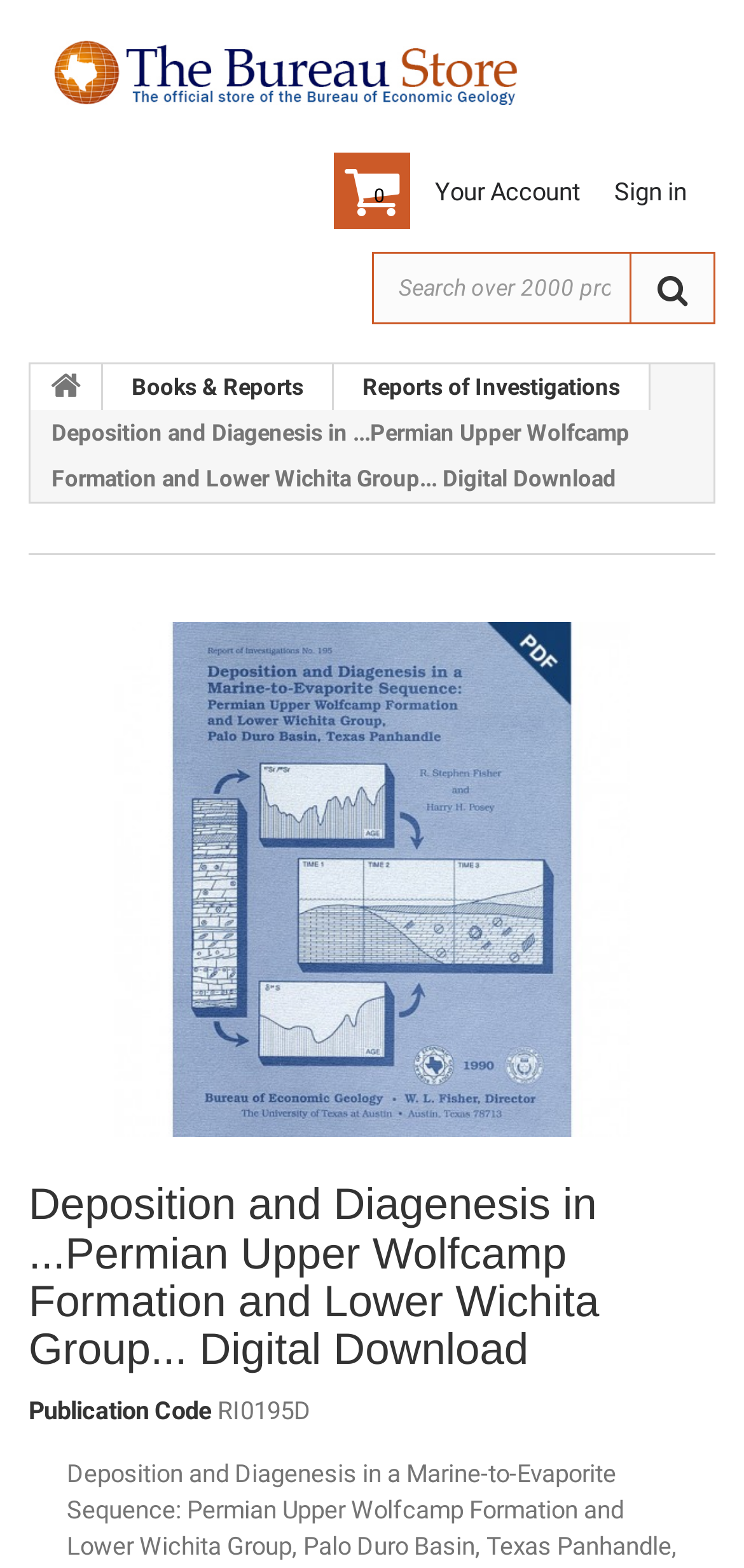Give a one-word or one-phrase response to the question: 
How many links are there in the top navigation bar?

4